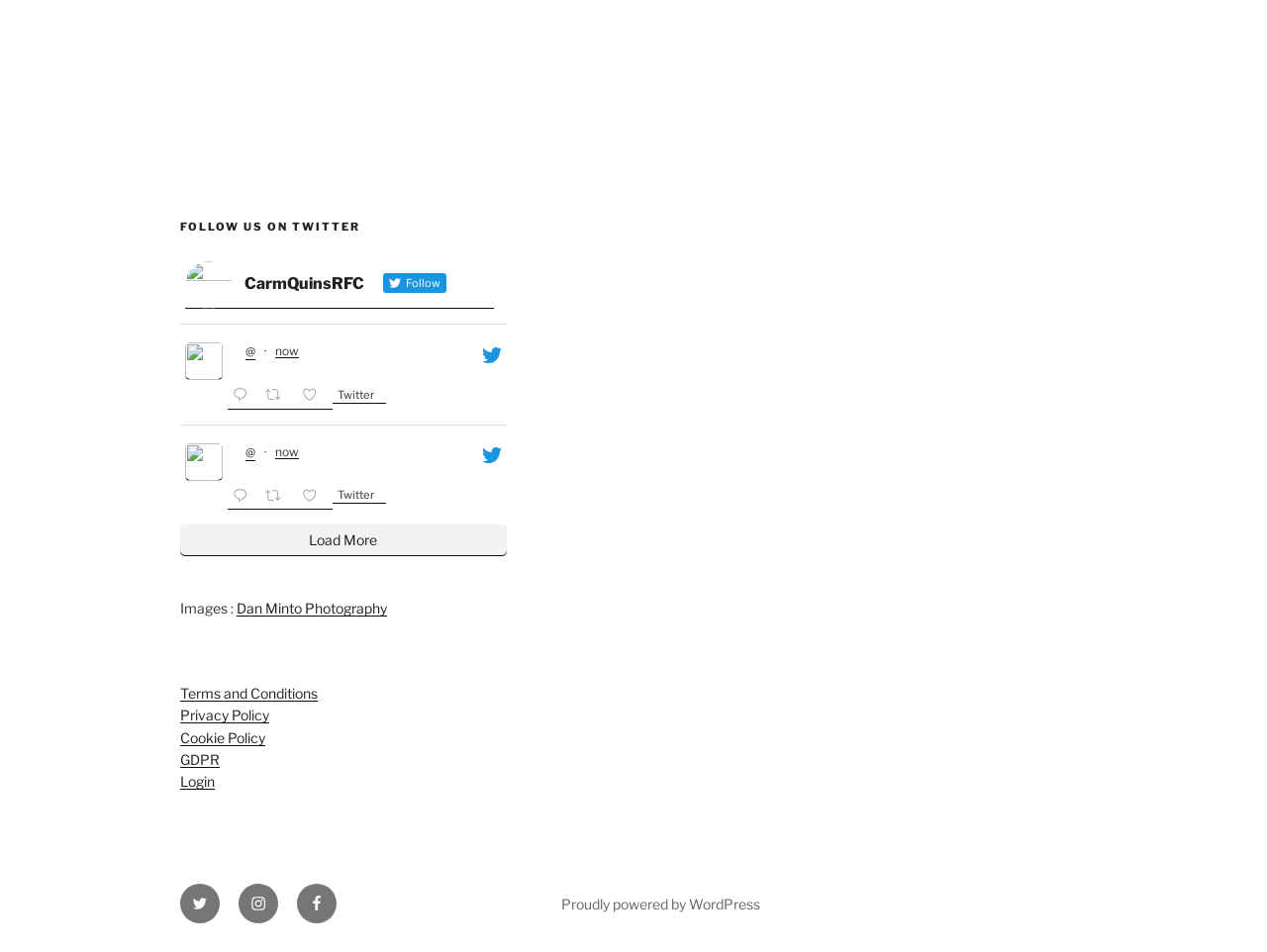Please identify the coordinates of the bounding box that should be clicked to fulfill this instruction: "Login".

[0.142, 0.812, 0.17, 0.83]